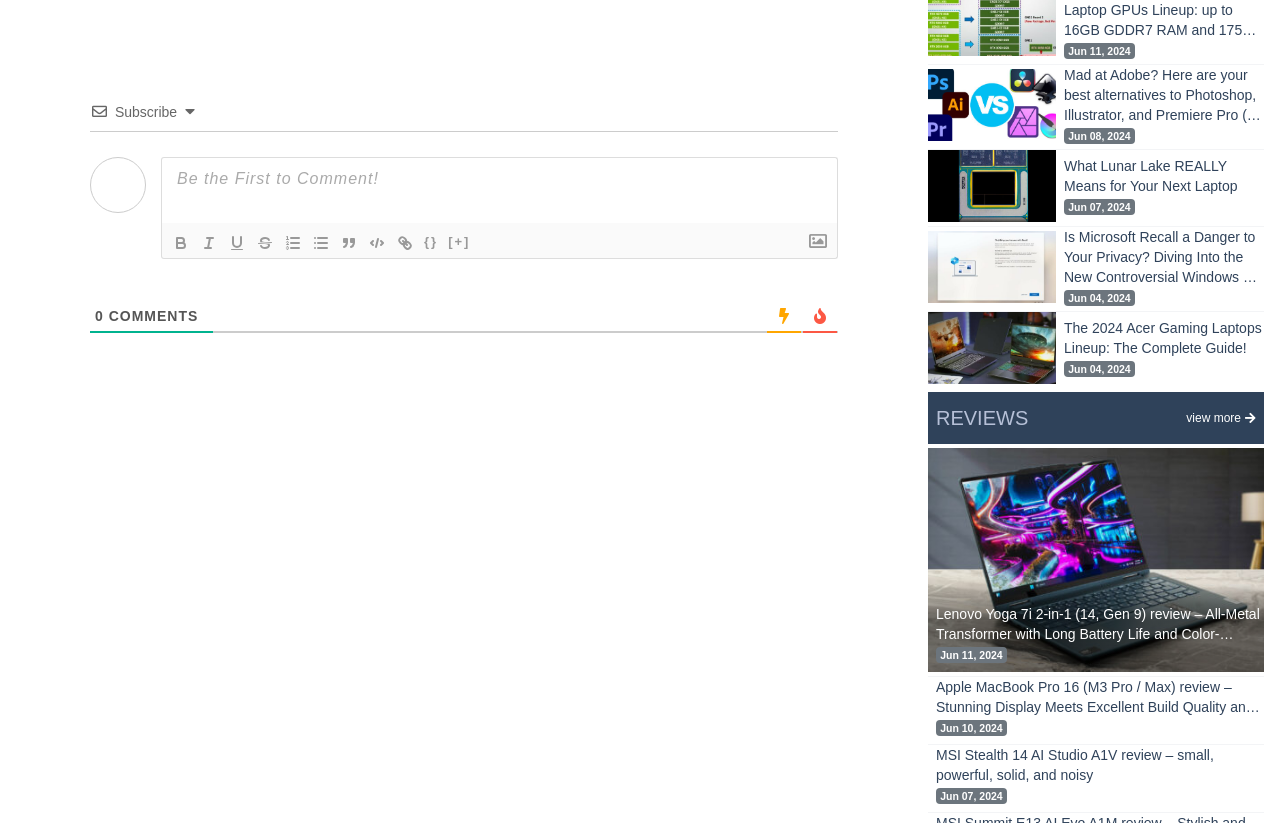Pinpoint the bounding box coordinates of the element that must be clicked to accomplish the following instruction: "Read the article about Adobe alternatives". The coordinates should be in the format of four float numbers between 0 and 1, i.e., [left, top, right, bottom].

[0.725, 0.079, 0.988, 0.176]